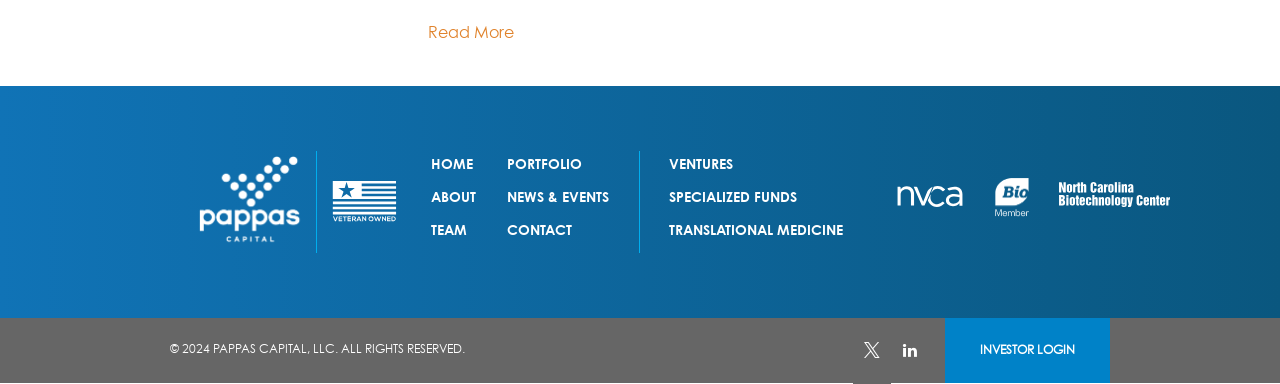Provide a single word or phrase answer to the question: 
How many main navigation links are there?

9